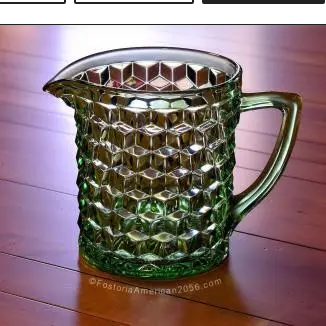Give a meticulous account of what the image depicts.

This image showcases a stunning Fostoria American Ice Jug in vibrant green glass, characterized by its unique honeycomb pattern. The jug features a sturdy handle and a spout, making it not only decorative but also functional for serving beverages. Its intricate design reflects the craftsmanship typical of items produced in the 2056 line, highlighting slight variances that come from being hand-finished. This particular jug is notable for being one of the few in its series offered in this eye-catching green color, which adds a touch of elegance to any table setting. Perfect for collectors and enthusiasts, this piece exemplifies both beauty and utility.